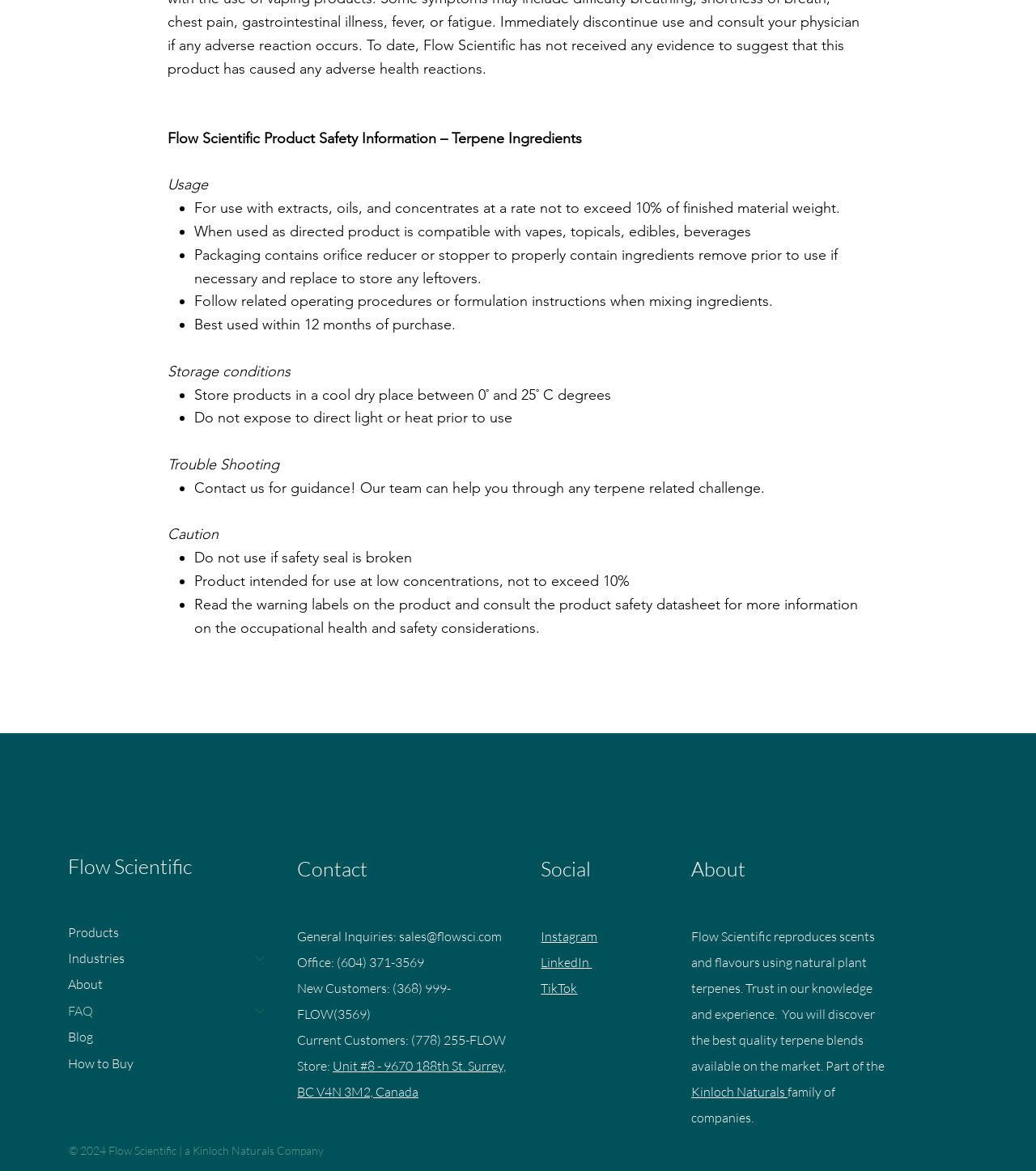Ascertain the bounding box coordinates for the UI element detailed here: "(604) 371-3569". The coordinates should be provided as [left, top, right, bottom] with each value being a float between 0 and 1.

[0.325, 0.815, 0.409, 0.828]